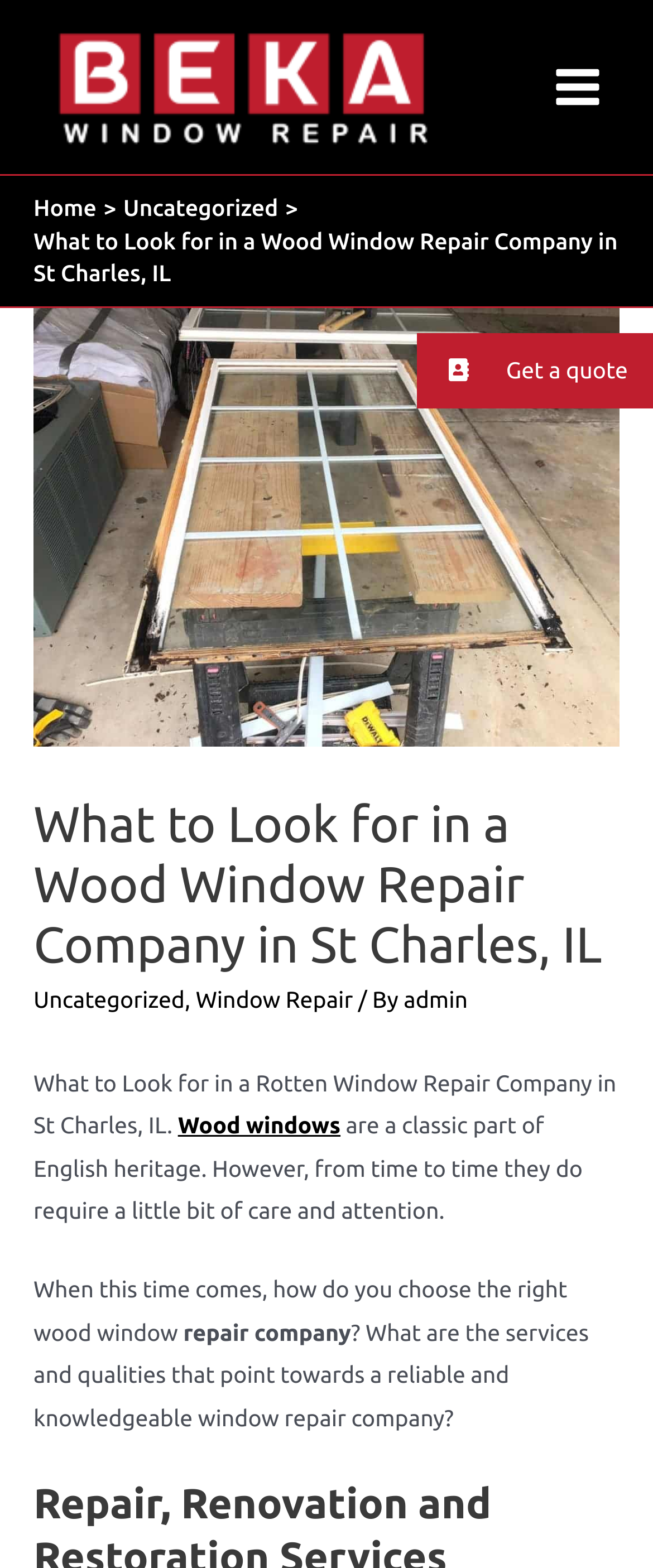What is the name of the company?
Observe the image and answer the question with a one-word or short phrase response.

Windows Restore